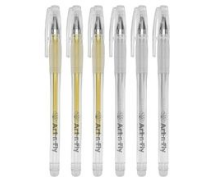Create a detailed narrative of what is happening in the image.

The image showcases a set of Art-n-Fly white gel pens, prominently featuring six pens arranged neatly. These pens, ideal for enhancing artistic creations, are designed to offer vibrant white ink that can make drawings, doodles, and lettering pop against various backgrounds. The clear casing allows users to see the ink level, making it easy to keep track of how much is left. This product is featured in a context focused on coloring and art supplies, reminding artists and crafters of the versatility and necessity of white gel pens in their toolkit. The inclusion of high-quality gel pens helps cater to both professional and amateur artists seeking new techniques and styles for their projects.